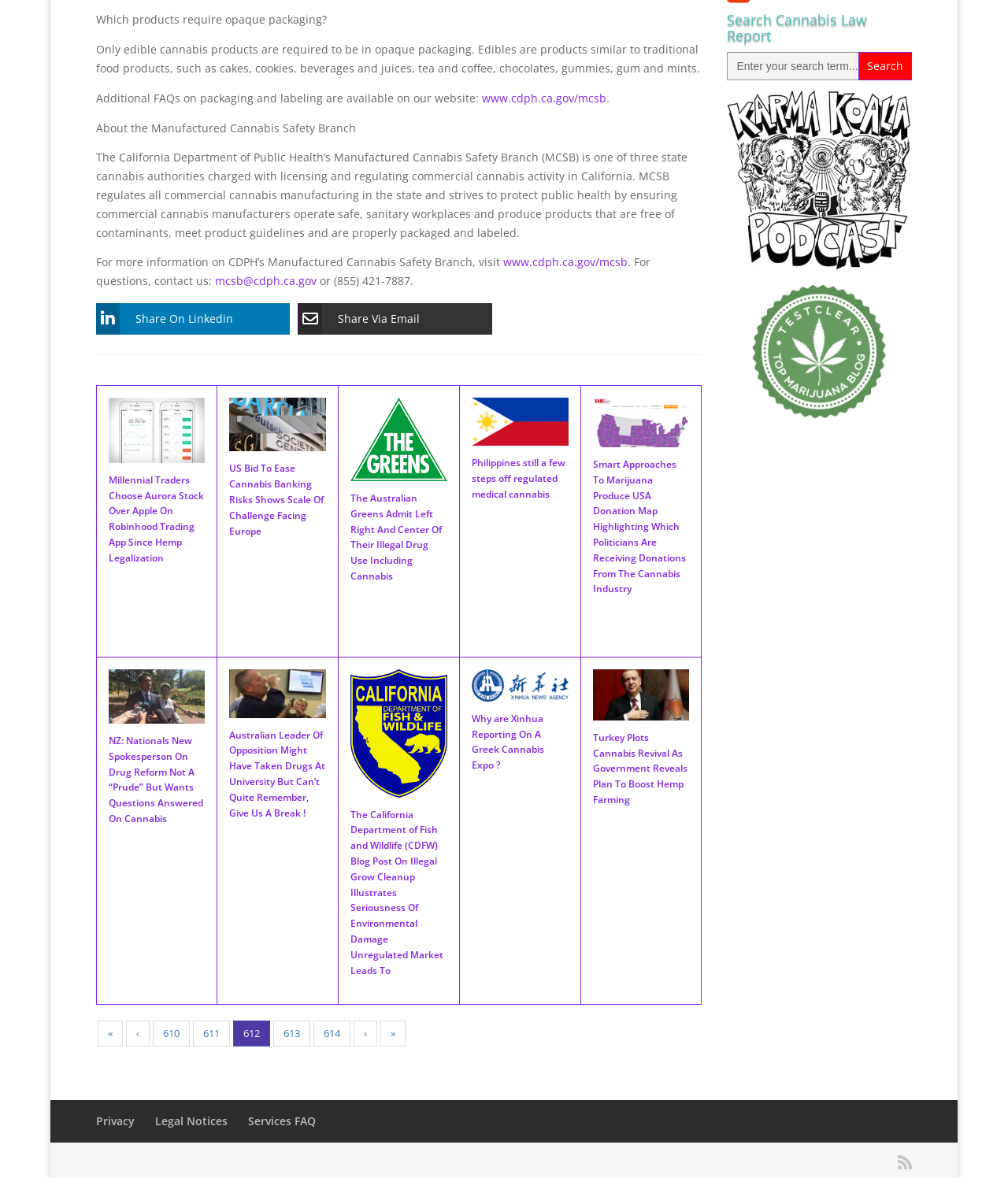Please specify the bounding box coordinates of the region to click in order to perform the following instruction: "Check the Privacy policy".

[0.095, 0.945, 0.133, 0.958]